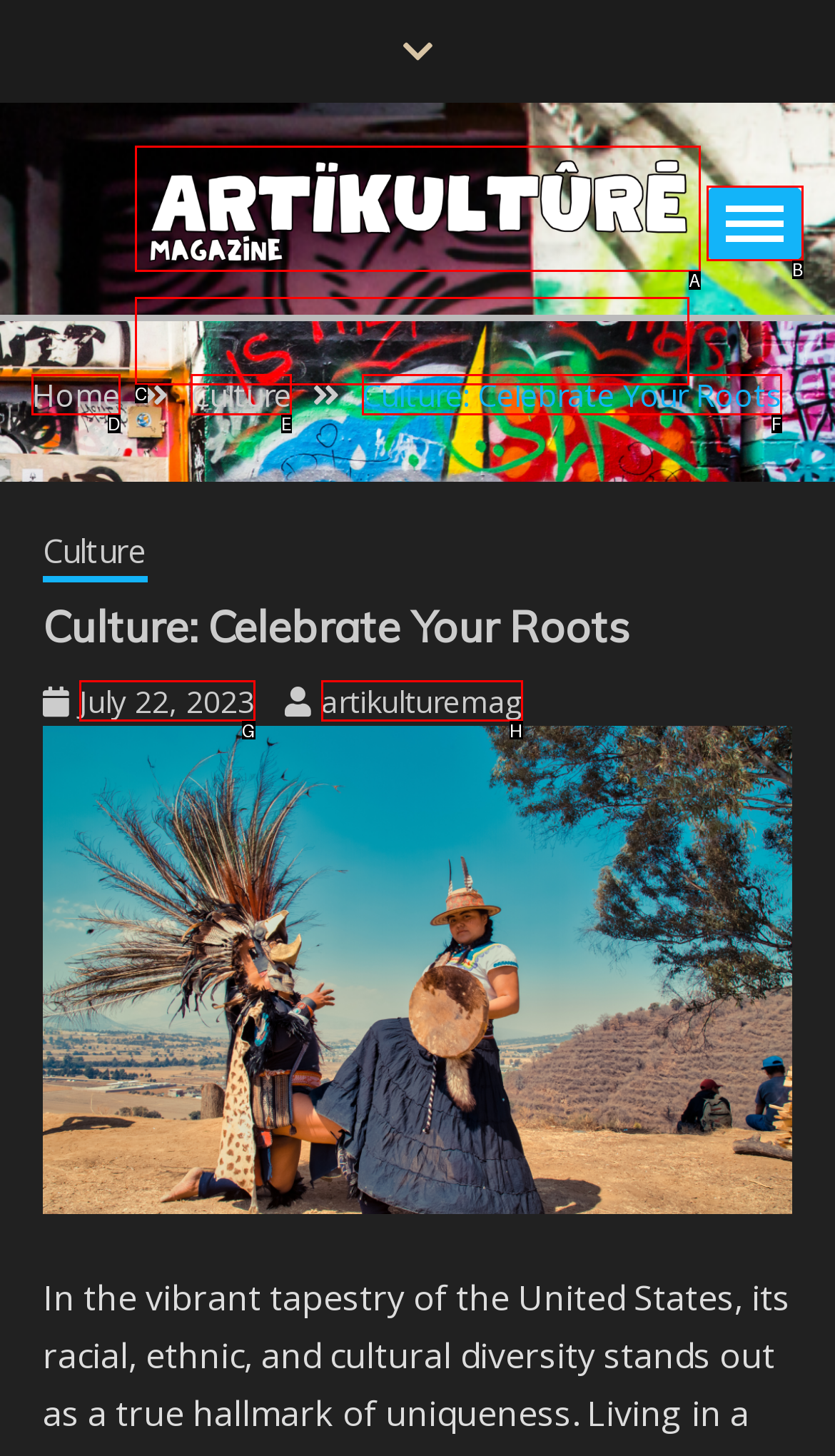What option should I click on to execute the task: Navigate to the Home page? Give the letter from the available choices.

D